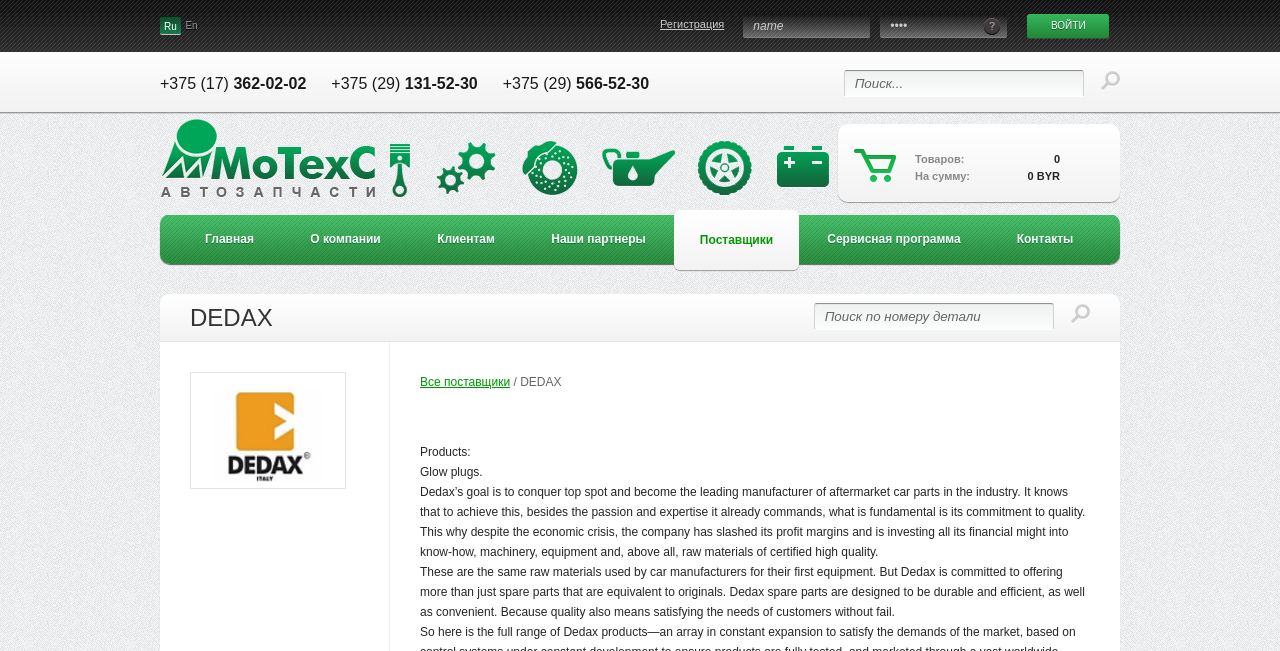Find the bounding box coordinates of the area that needs to be clicked in order to achieve the following instruction: "Go to main page". The coordinates should be specified as four float numbers between 0 and 1, i.e., [left, top, right, bottom].

[0.138, 0.33, 0.22, 0.406]